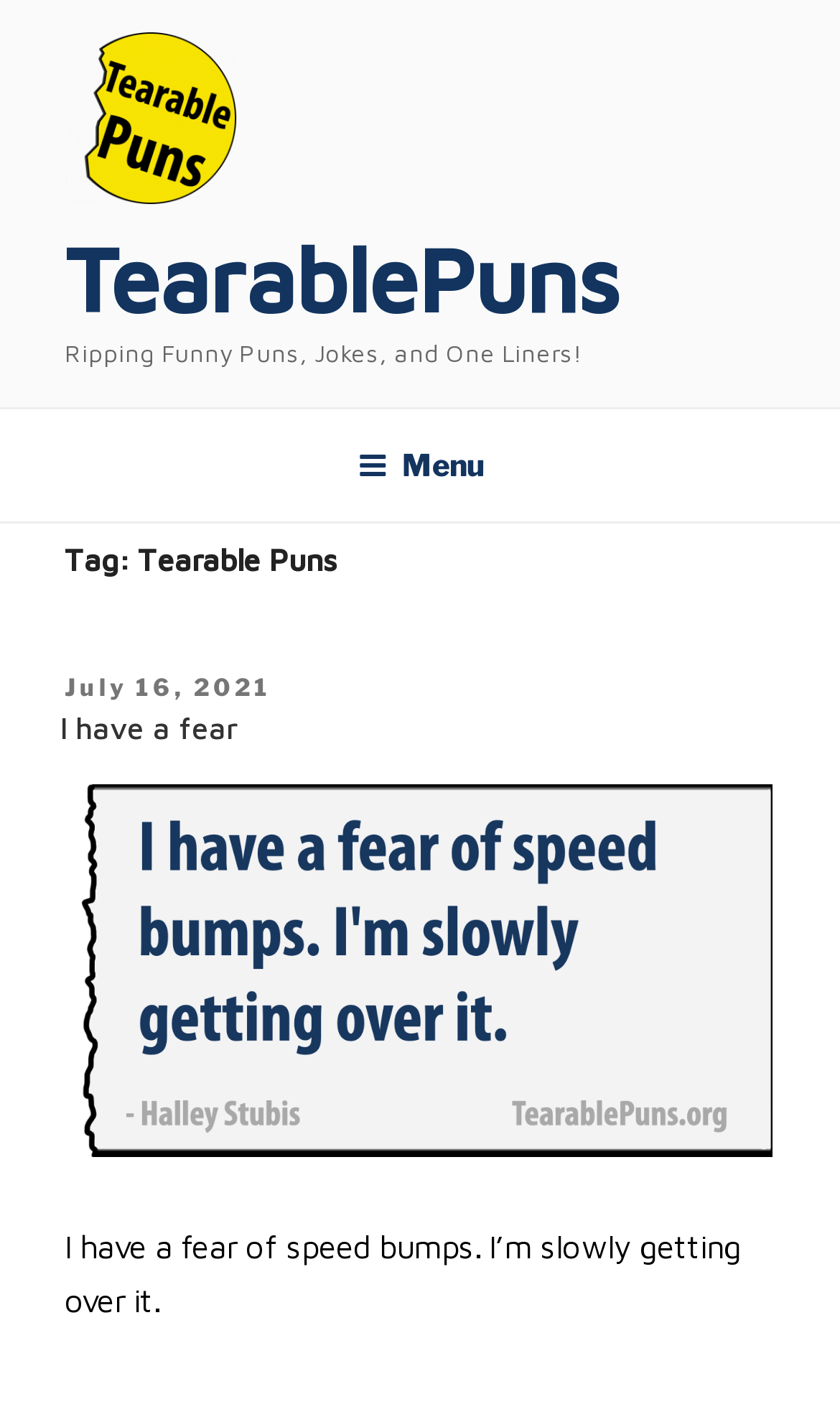Can you find the bounding box coordinates for the UI element given this description: "Menu"? Provide the coordinates as four float numbers between 0 and 1: [left, top, right, bottom].

[0.388, 0.292, 0.612, 0.367]